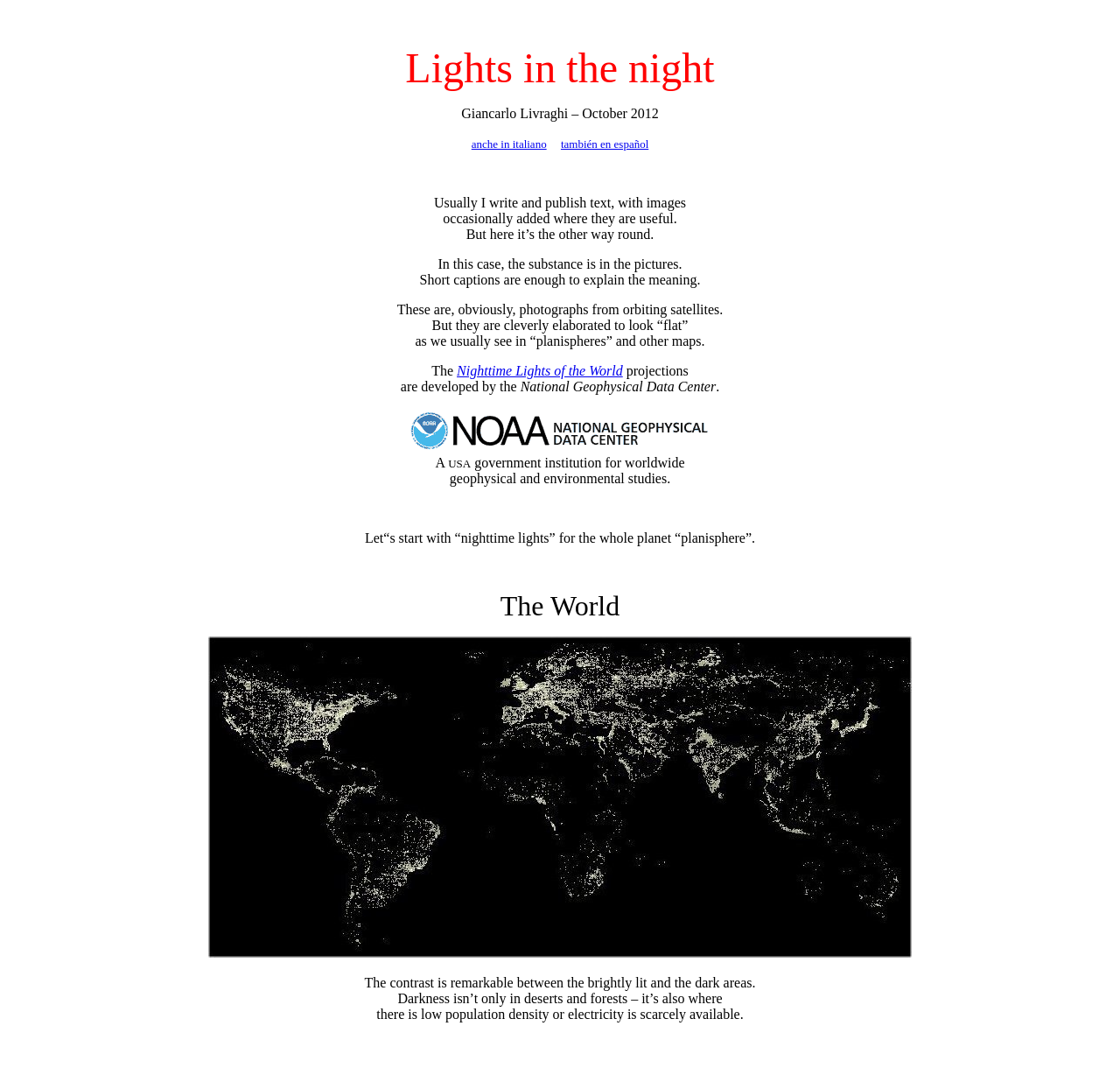Describe every aspect of the webpage comprehensively.

The webpage is about "Lights in the Night" and features a collection of nighttime satellite images. At the top, there is a title "Lights in the night" followed by the author's name "Giancarlo Livraghi" and the date "October 2012". Below the title, there are links to translate the page into Italian and Spanish.

The main content of the page is divided into two sections. The first section consists of a series of short paragraphs explaining the concept of nighttime lights and how they are presented in a unique way. The text is arranged in a vertical column, with each paragraph building on the previous one to provide context and explanation.

The second section features a large satellite image of the world at night, which takes up most of the page. The image is a "planisphere" projection, which is a type of map that presents the world as a flat surface. The image is remarkable for its contrast between brightly lit areas and dark regions.

Throughout the page, there are several images, including a logo from the National Oceanic and Atmospheric Administration (NOAA) and a smaller image of the United States. The text surrounding these images provides additional context and explanation about the sources of the nighttime lights and the institutions involved in their creation.

At the bottom of the page, there is a final paragraph that highlights the significance of the nighttime lights, noting that darkness is not only found in deserts and forests but also in areas with low population density or limited access to electricity.